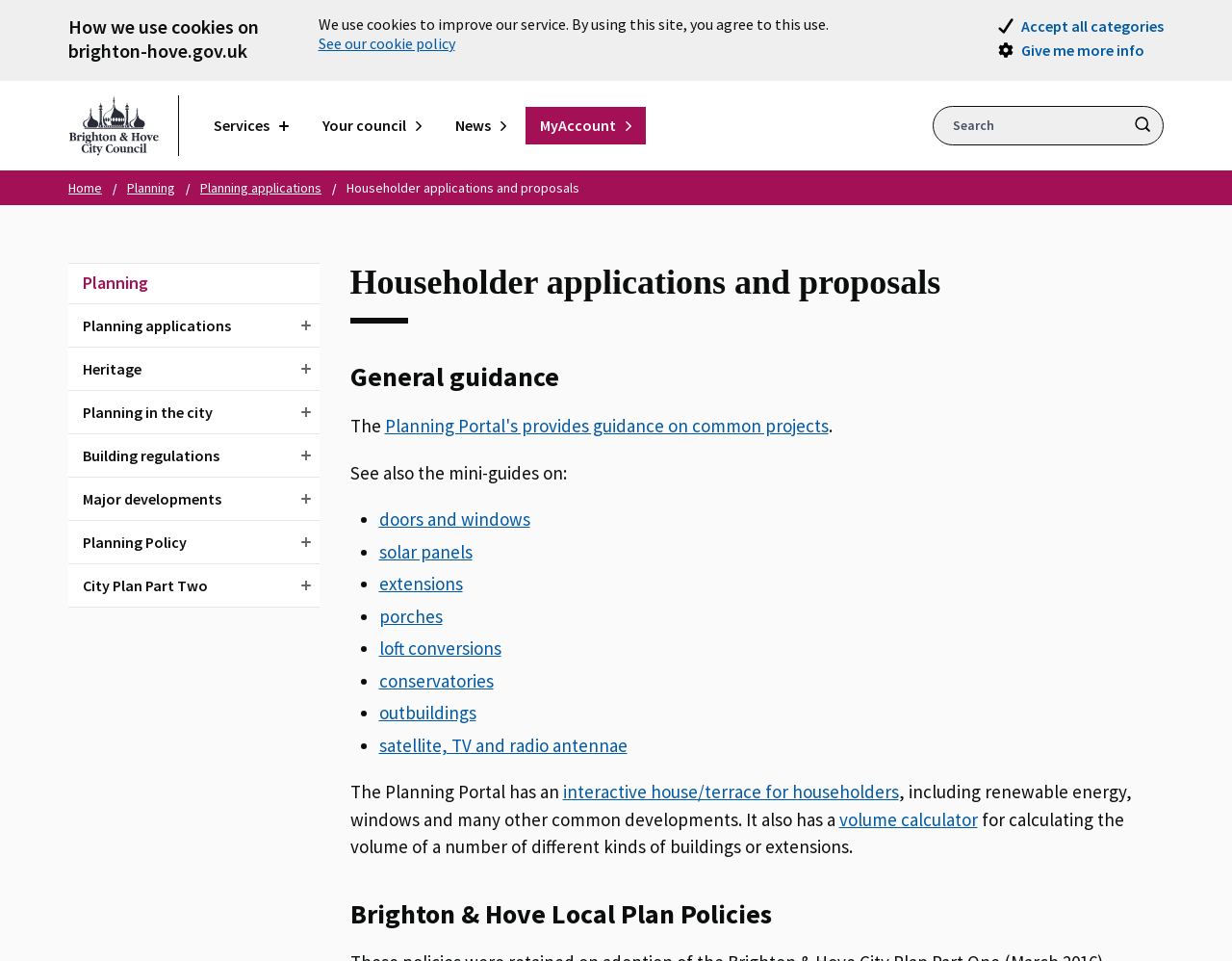What is the purpose of the Planning Portal?
Based on the image, answer the question with a single word or brief phrase.

Provides guidance on common projects